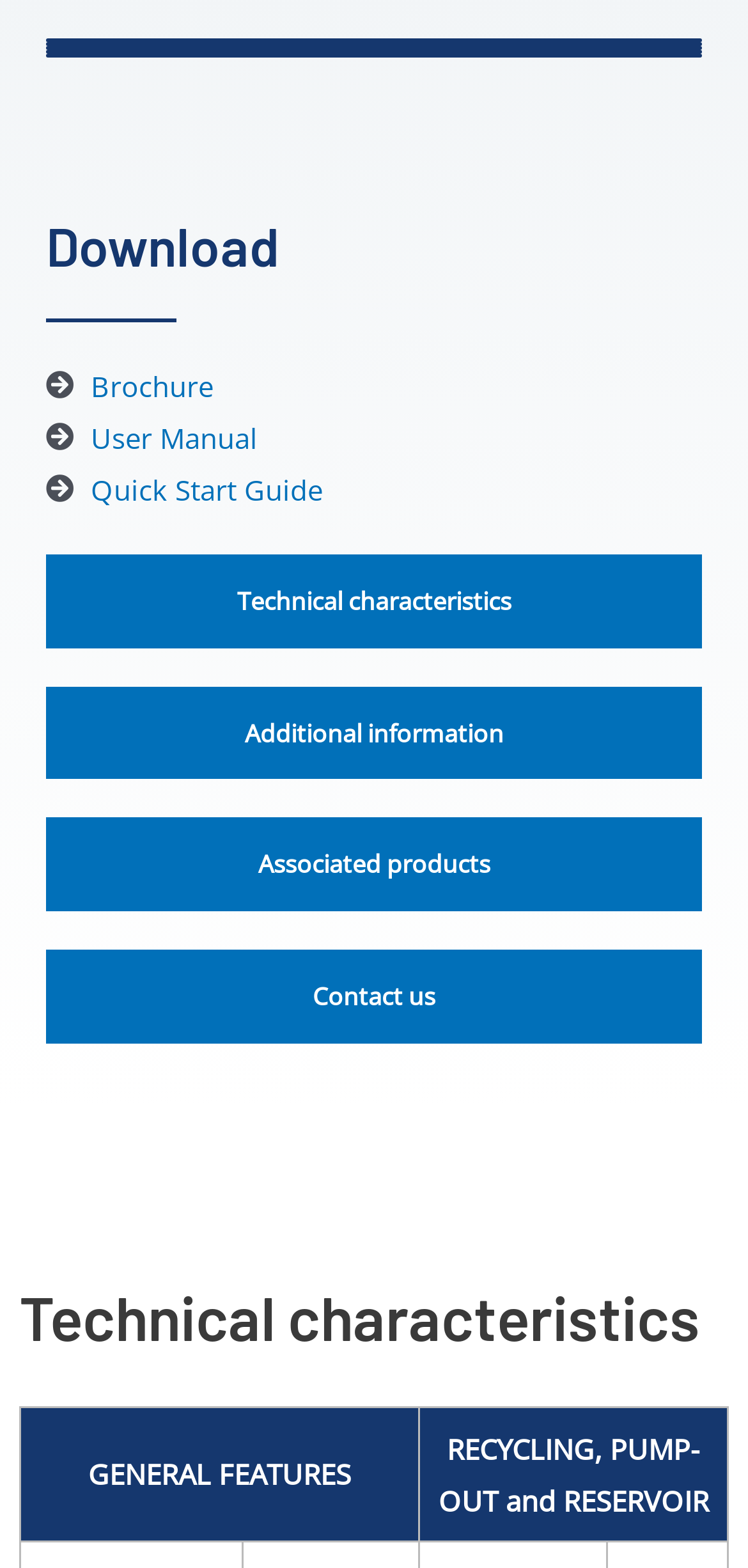What types of documents can be downloaded?
Please answer the question with a single word or phrase, referencing the image.

Brochure, User Manual, Quick Start Guide